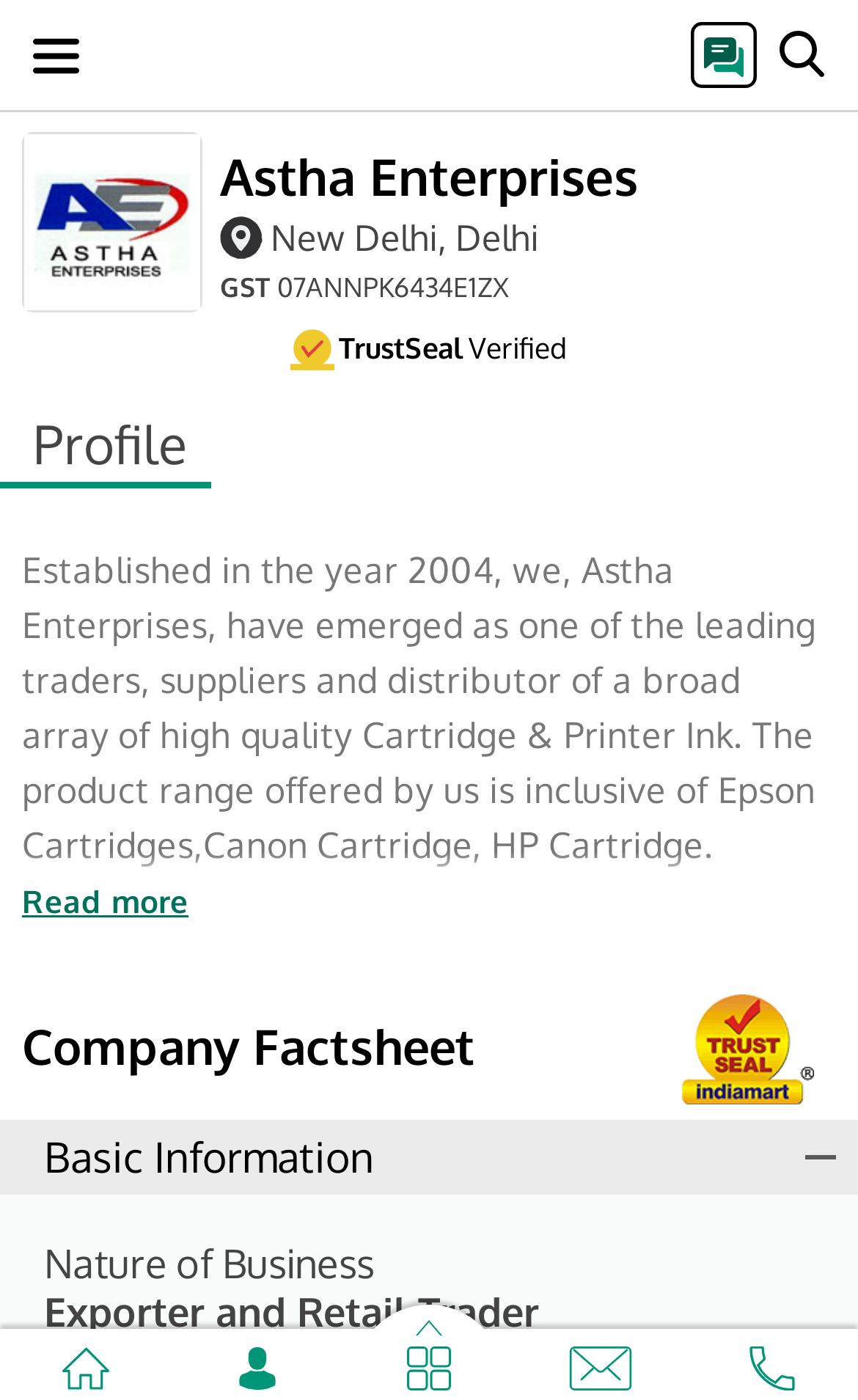Identify the bounding box coordinates for the UI element mentioned here: "Read more". Provide the coordinates as four float values between 0 and 1, i.e., [left, top, right, bottom].

[0.026, 0.63, 0.22, 0.656]